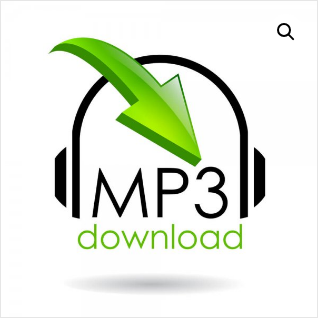Illustrate the scene in the image with a detailed description.

This image features a modern and vibrant icon symbolizing an MP3 download. At the center, bold black text reads "MP3," emphasizing the digital audio format. Below it, the word "download" is presented in a sleek green font, suggesting action and accessibility. Above the text, a prominent green arrow points downwards, indicating the downloading process. The design is framed by a pair of black headphones, adding a musical context to the overall theme. The clean lines and gradient give the icon a polished and professional appearance, making it easily recognizable for audio-related digital downloads.